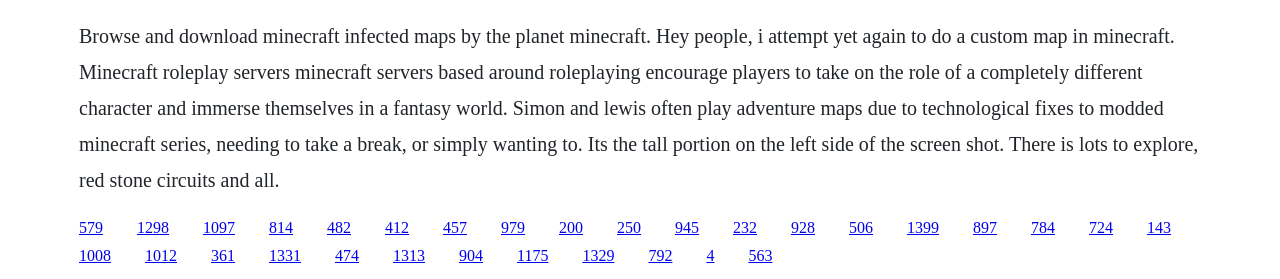What is the purpose of the links on this webpage?
Look at the image and respond with a one-word or short phrase answer.

Browse and download maps